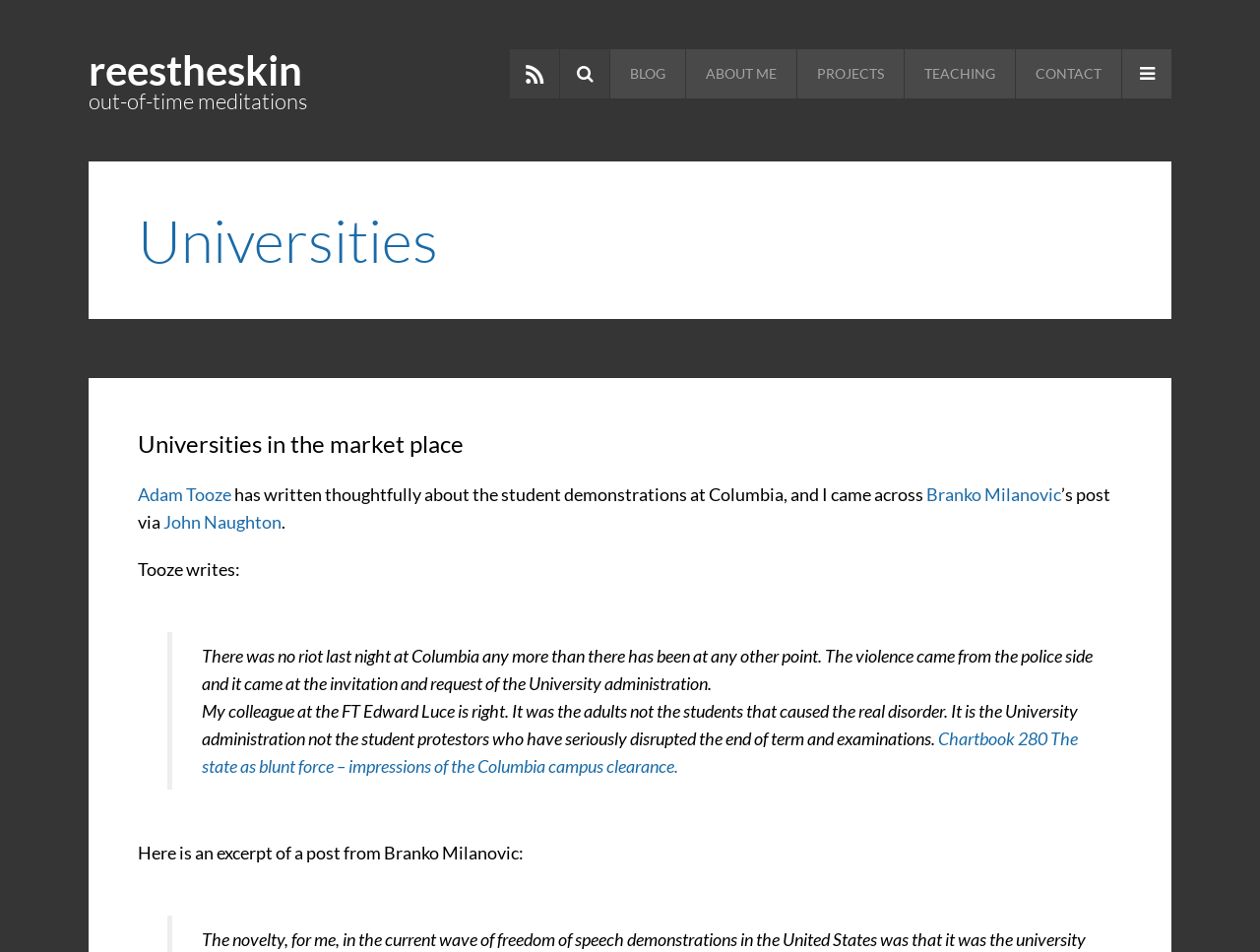Please provide a comprehensive answer to the question based on the screenshot: Who is the author of the quote in the blockquote?

The author of the quote in the blockquote is Adam Tooze, which is mentioned in the text preceding the blockquote. The blockquote is located at the bottom of the webpage with a bounding box coordinate of [0.133, 0.664, 0.867, 0.829].